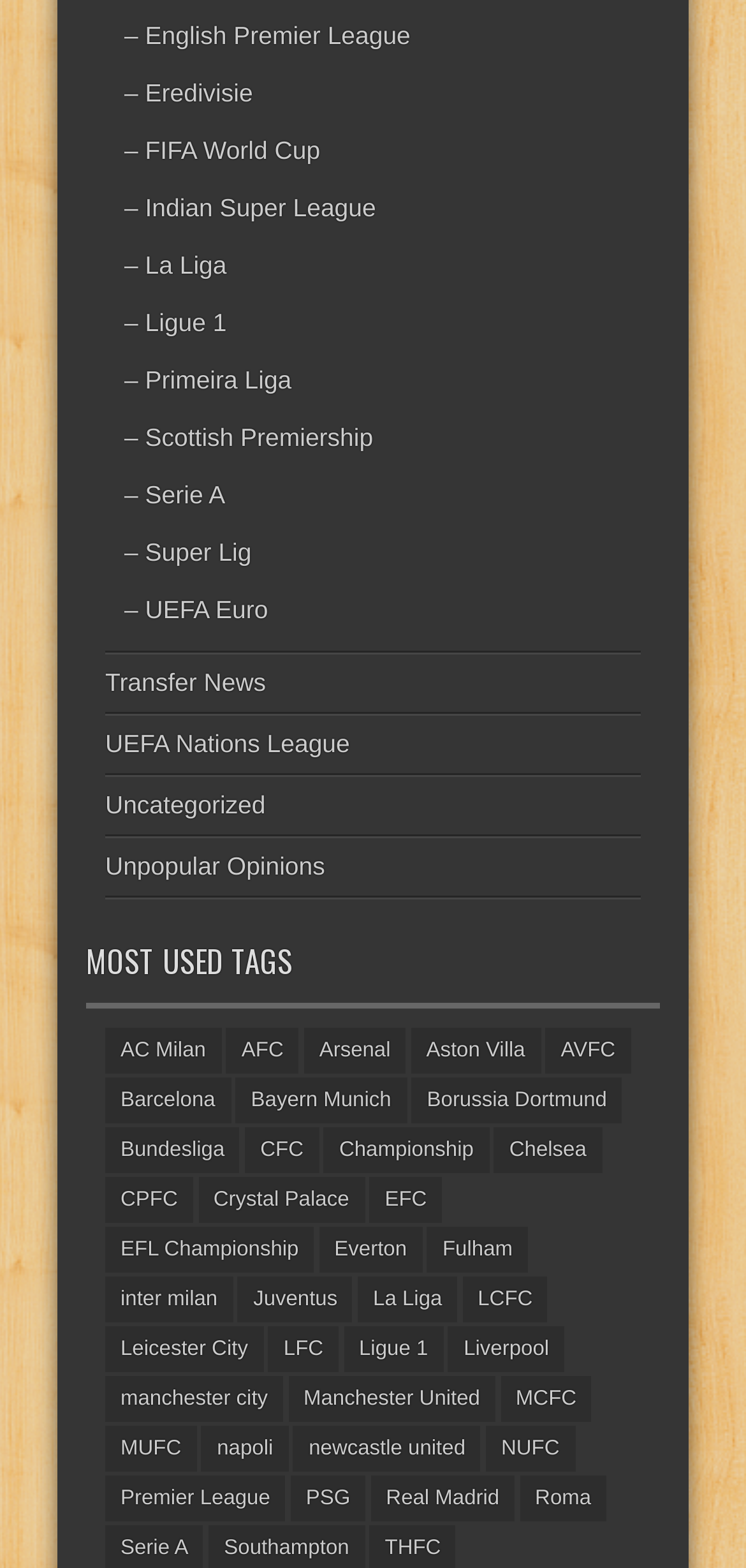How many leagues are listed?
Using the image, provide a detailed and thorough answer to the question.

I counted the number of links with league names, such as 'English Premier League', 'La Liga', and 'Serie A', and found 12 of them.